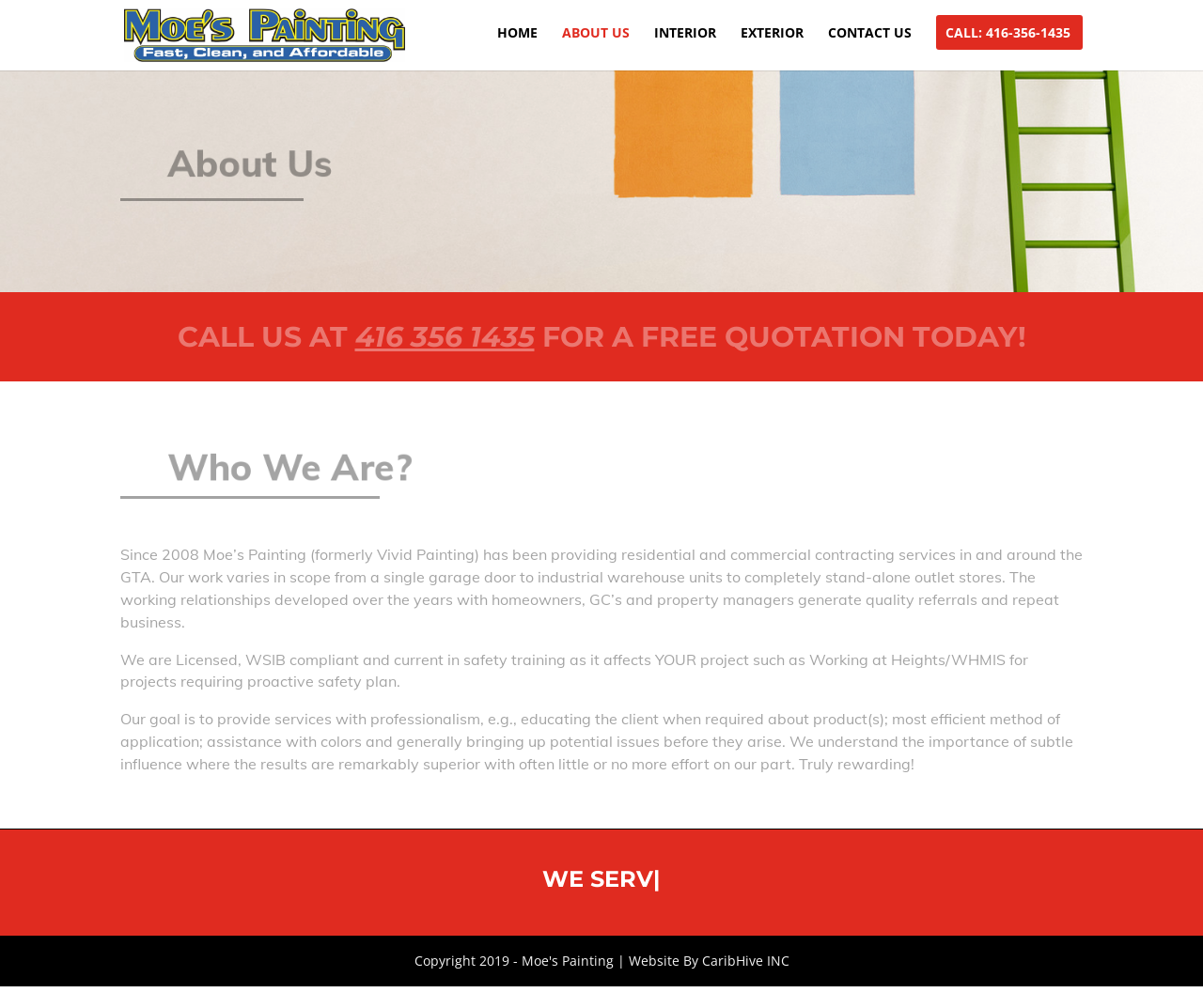Identify the bounding box for the element characterized by the following description: "Interior".

[0.538, 0.026, 0.591, 0.07]